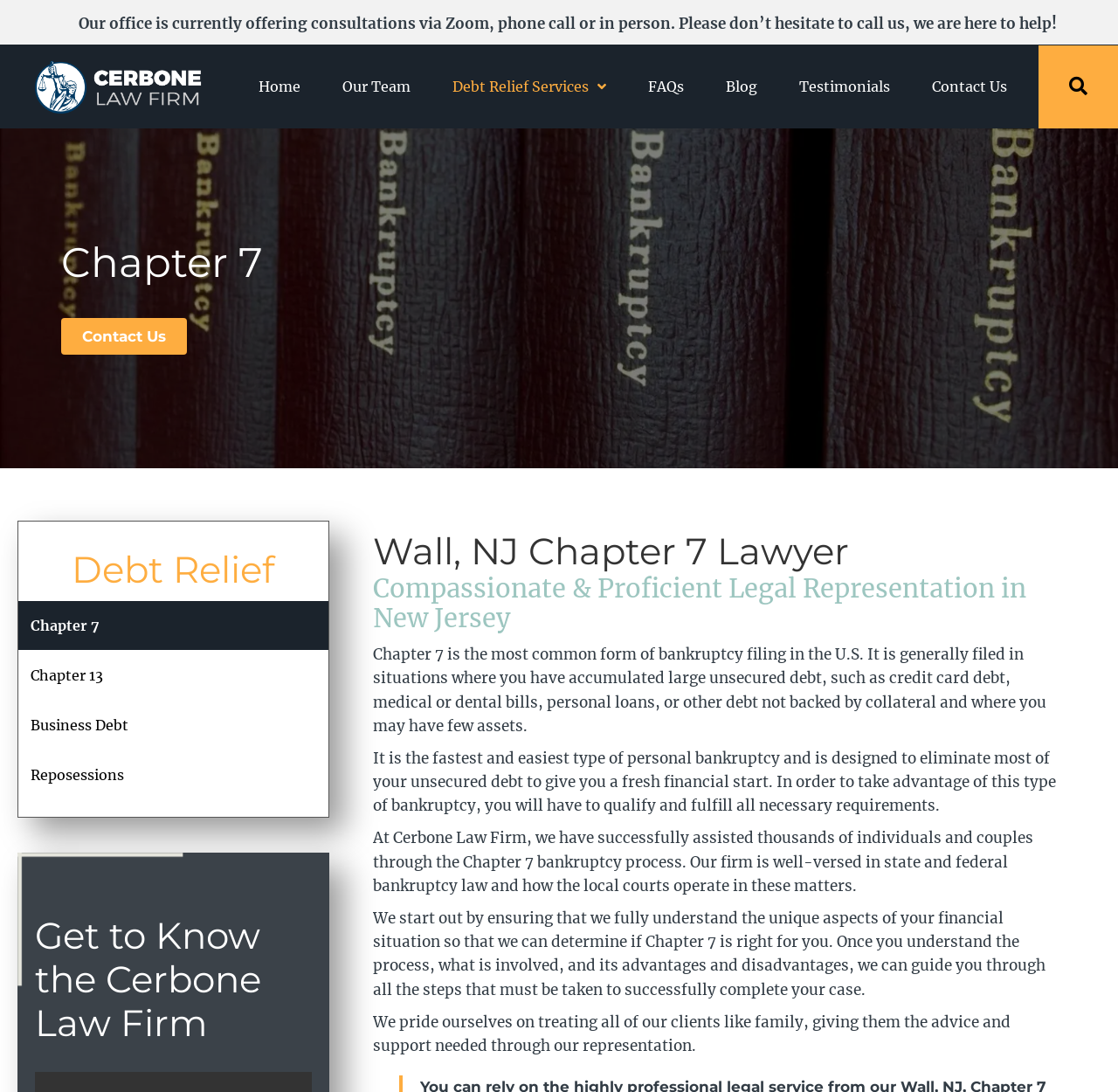Please find and give the text of the main heading on the webpage.

Wall, NJ Chapter 7 Lawyer
Compassionate & Proficient Legal Representation in New Jersey